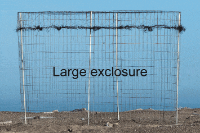What is the color of the sky in the background?
By examining the image, provide a one-word or phrase answer.

Blue